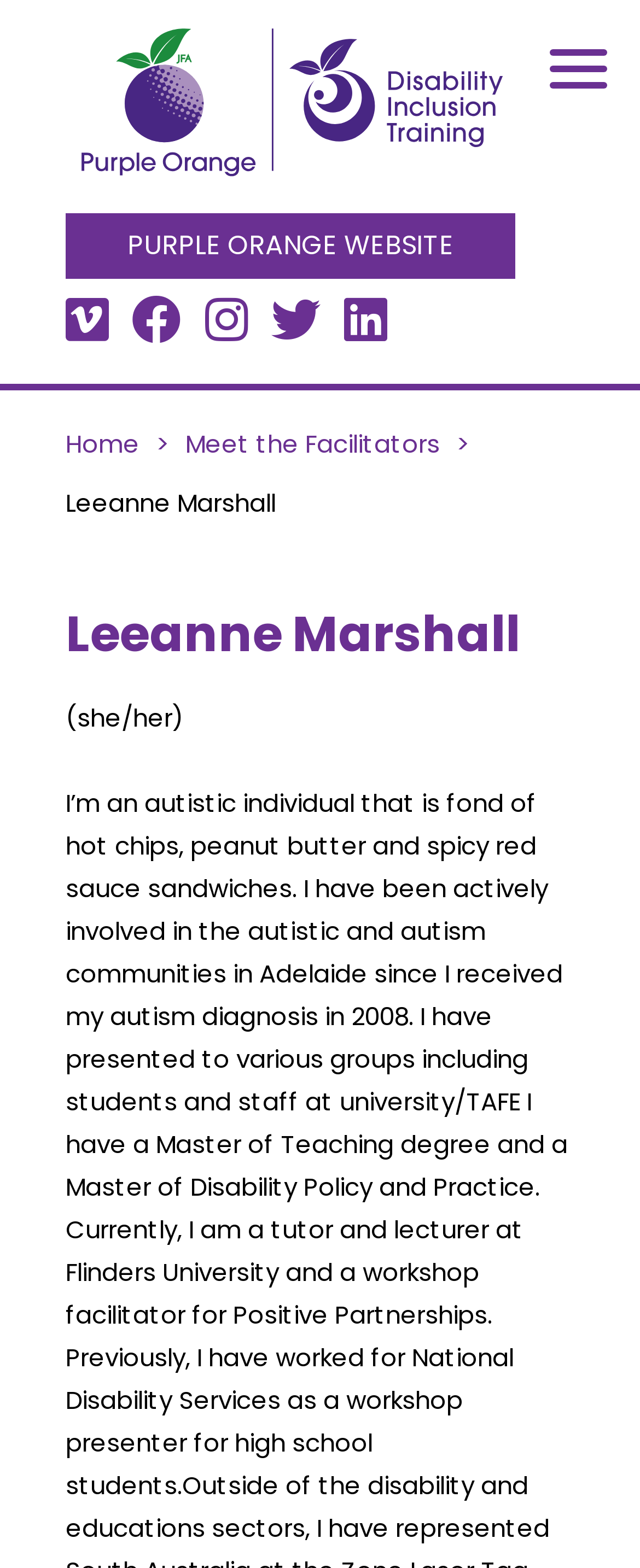How many menu items are there? Using the information from the screenshot, answer with a single word or phrase.

2